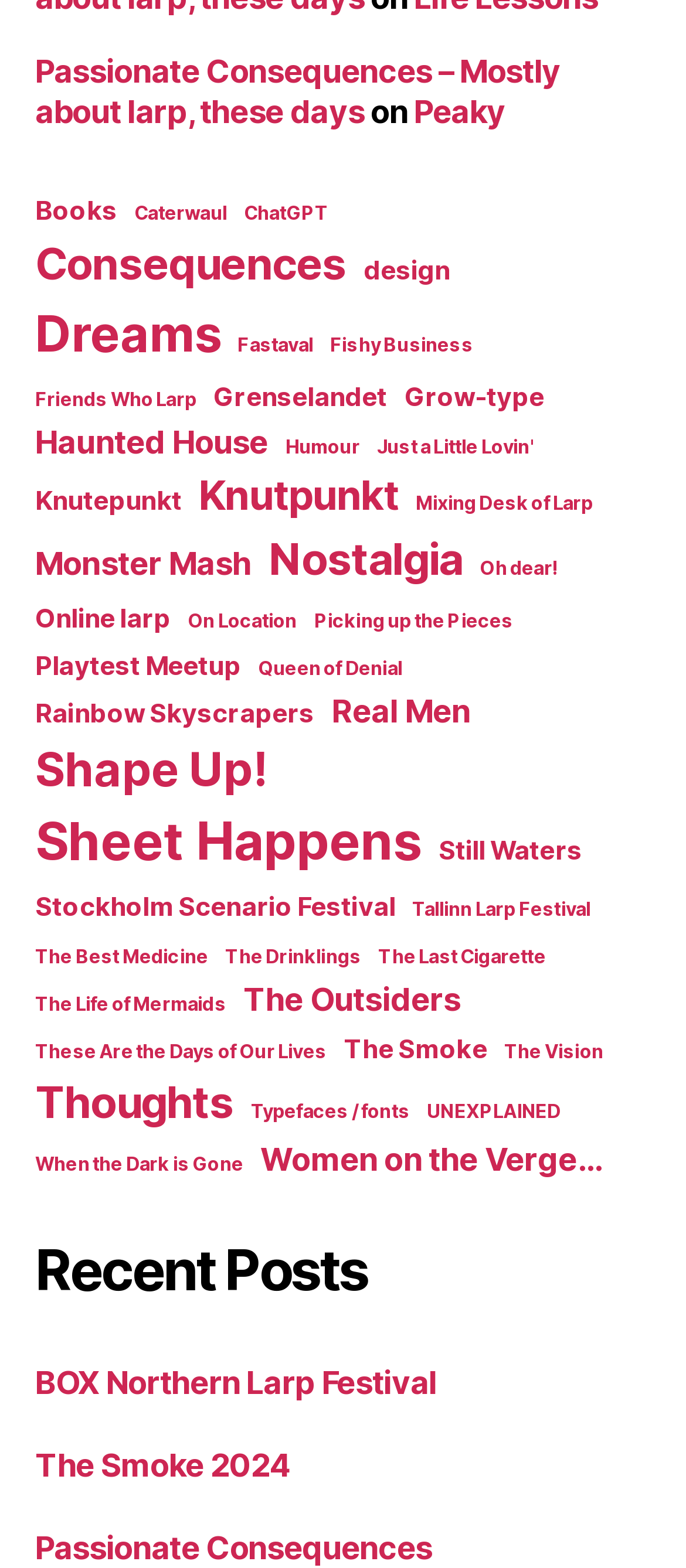Bounding box coordinates are specified in the format (top-left x, top-left y, bottom-right x, bottom-right y). All values are floating point numbers bounded between 0 and 1. Please provide the bounding box coordinate of the region this sentence describes: Haunted House

[0.051, 0.267, 0.391, 0.298]